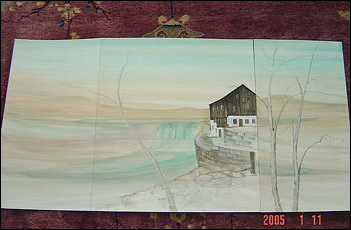What time of day is suggested by the sky?
Please provide a detailed answer to the question.

The subtle variations in the sky imply a gentle sunset or sunrise, which is often characterized by soft, pastel colors, creating a tranquil atmosphere.